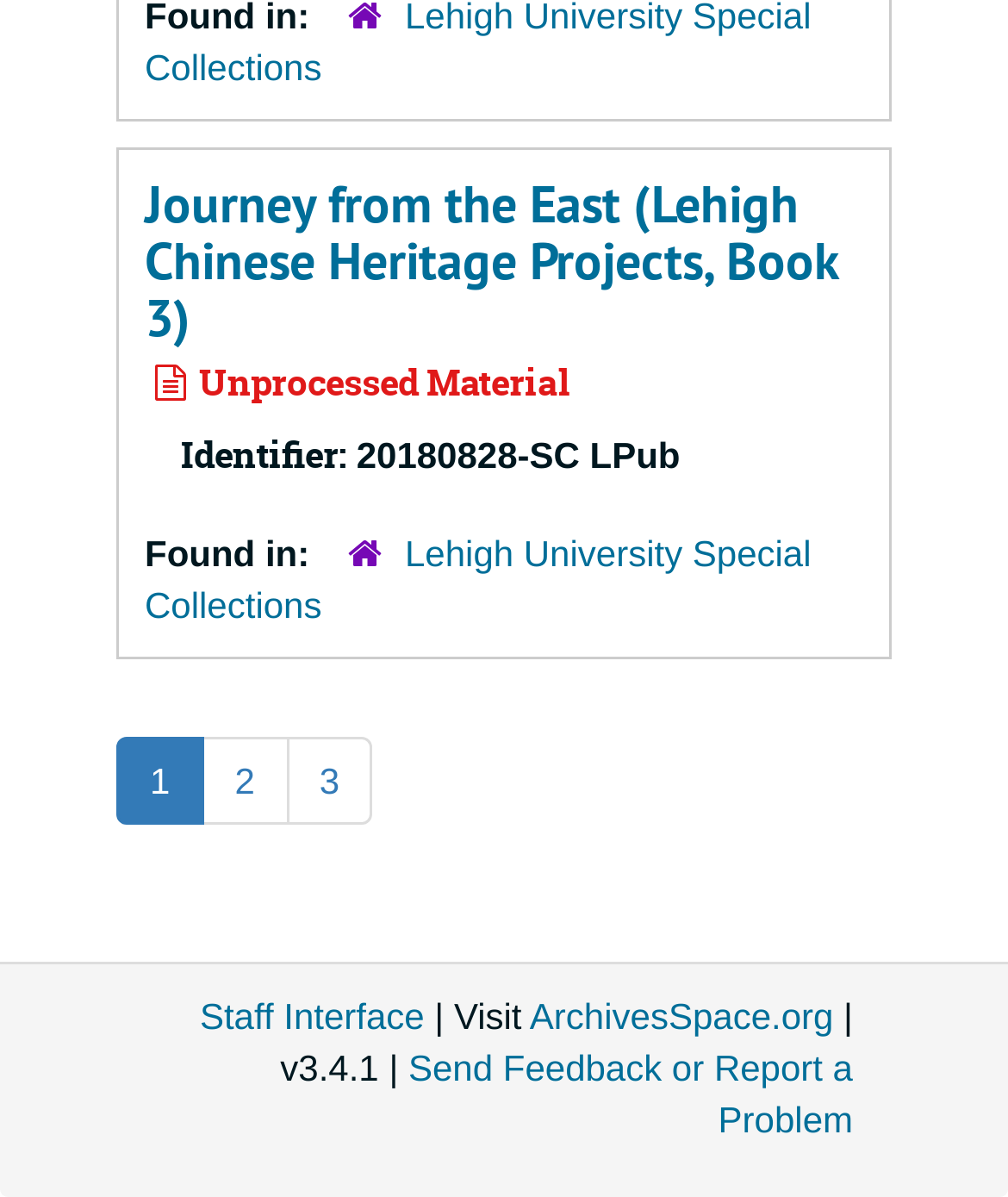Please provide a comprehensive response to the question below by analyzing the image: 
What is the version of the website?

The version of the website can be found in the static text element at the bottom of the webpage, which is '| v3.4.1 |'.